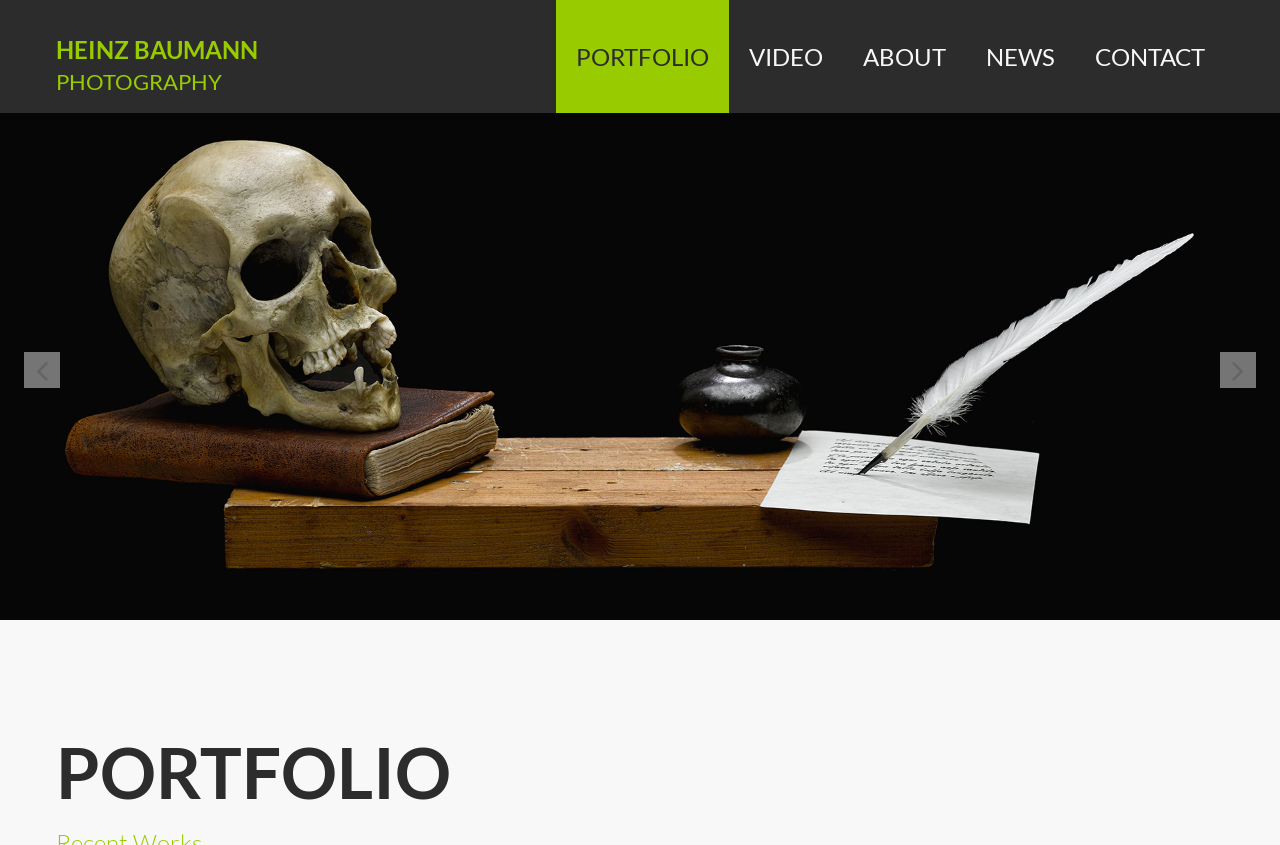Generate a thorough description of the webpage.

The webpage is a photography portfolio website for Heinz Baumann, a conceptual, still life, and fine art photographer based in Zurich, Switzerland. 

At the top left of the page, there is a navigation menu with six links: "HEINZ BAUMANN", "PHOTOGRAPHY", "PORTFOLIO", "VIDEO", "ABOUT", and "NEWS", followed by "CONTACT" at the top right. 

Below the navigation menu, there is a large section that takes up most of the page, containing some text or content related to Heinz Baumann's photography. 

On the left side of this section, there are two arrow links, "Prev" and "Next", which are likely used for navigation within the portfolio. The "Prev" link is at the top left, and the "Next" link is at the top right of this section. 

At the bottom left of the page, there is a "PORTFOLIO" label, which may indicate the current section or category of the portfolio.